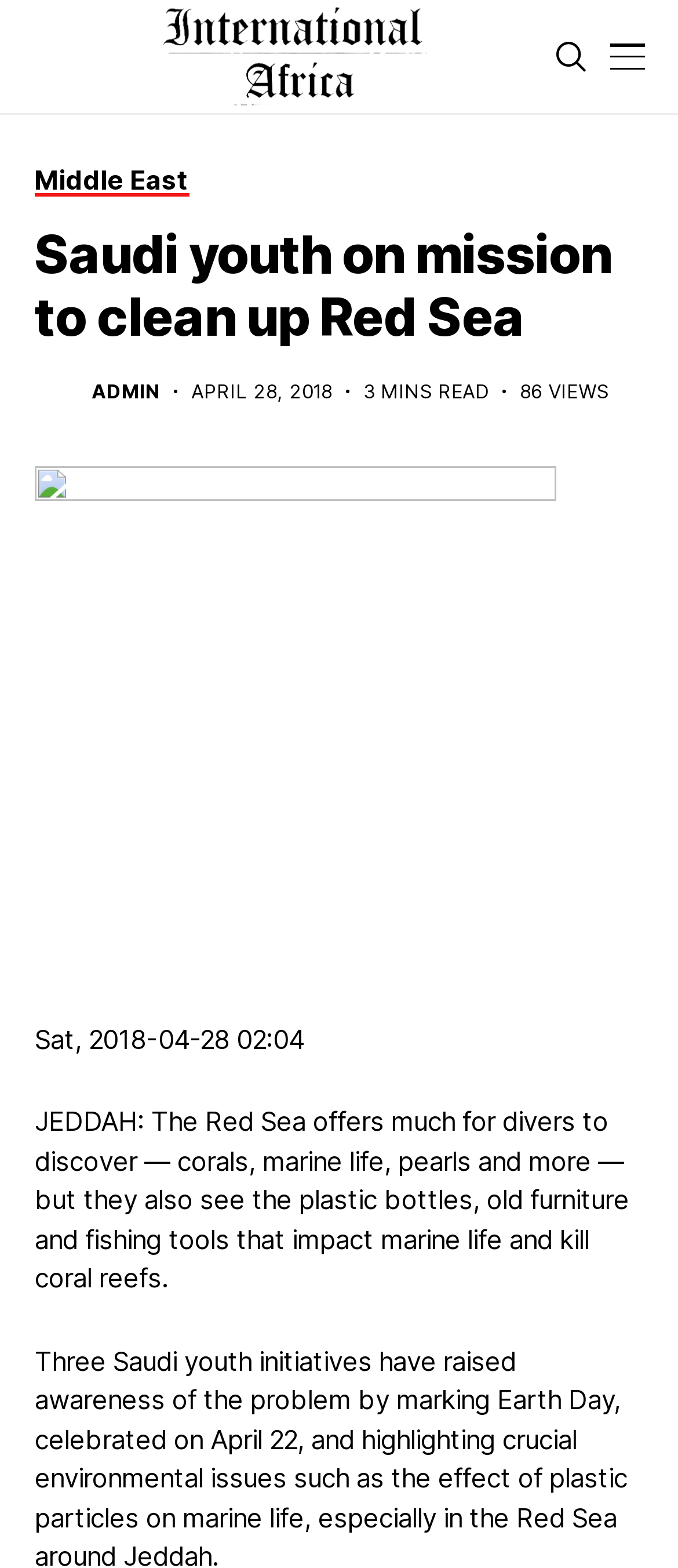Using the description "Middle East", locate and provide the bounding box of the UI element.

[0.051, 0.107, 0.279, 0.125]